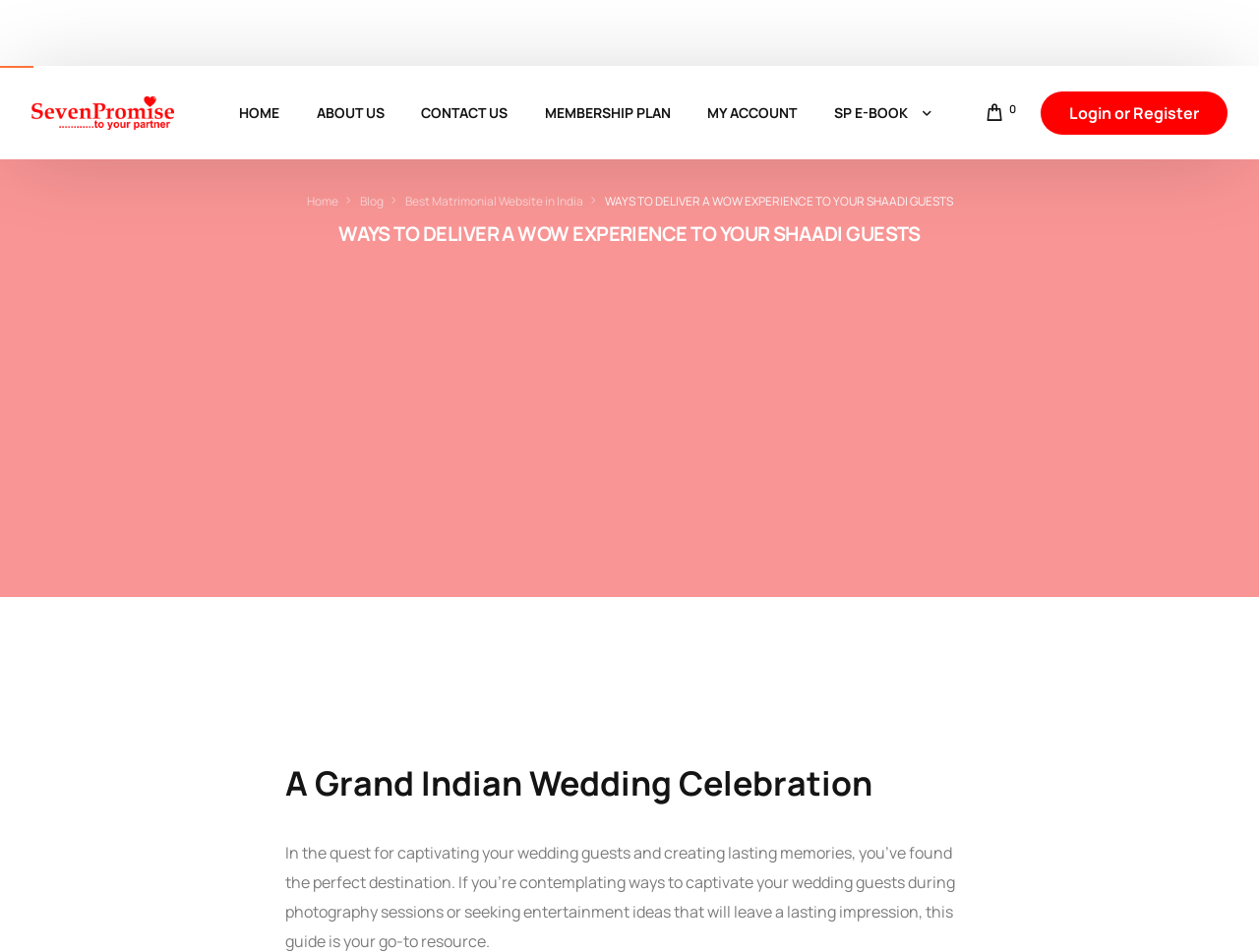Find the bounding box coordinates of the area to click in order to follow the instruction: "Click on the 'HOME' link".

[0.176, 0.0, 0.237, 0.098]